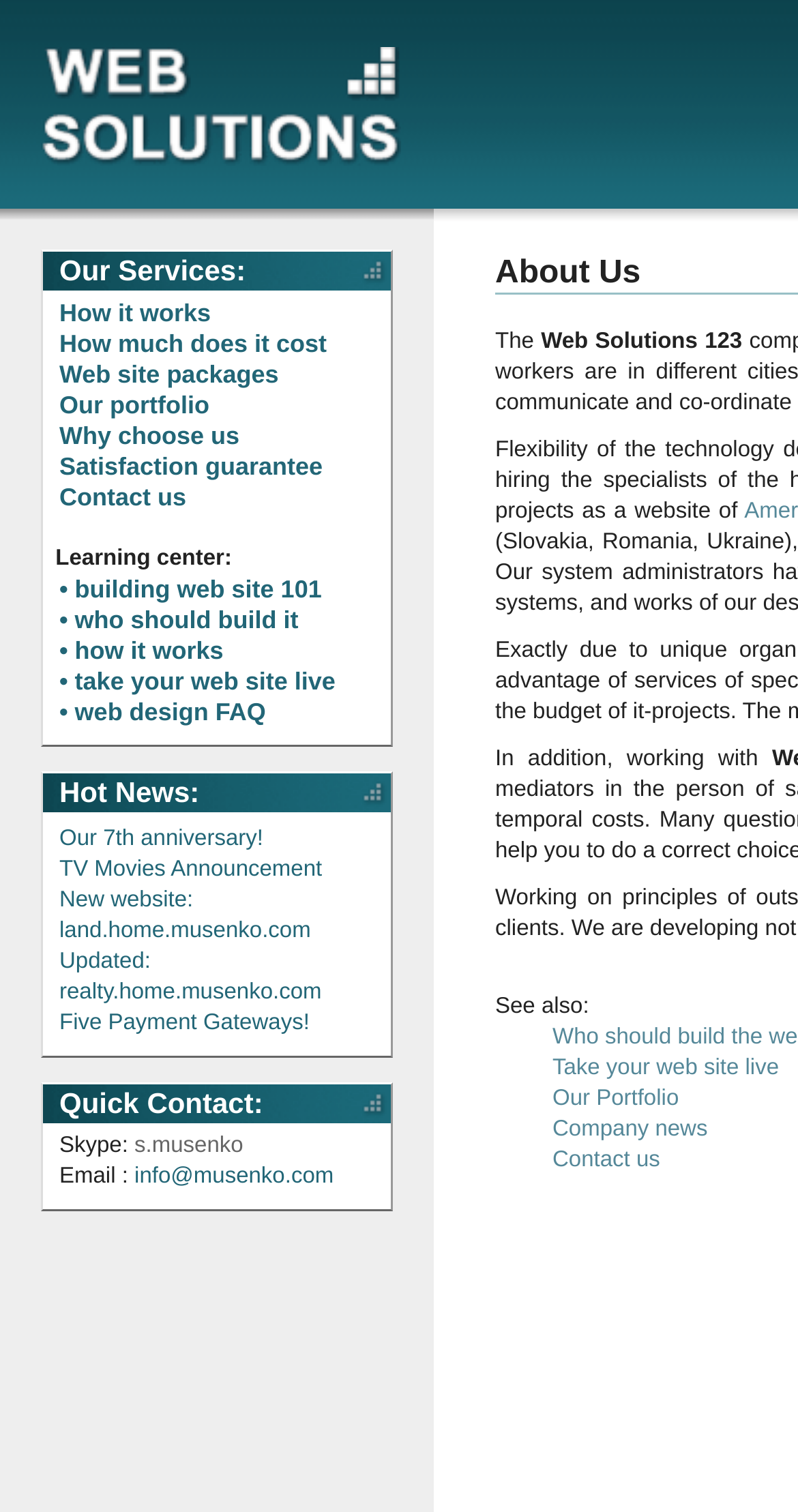Please specify the bounding box coordinates of the area that should be clicked to accomplish the following instruction: "View web site packages". The coordinates should consist of four float numbers between 0 and 1, i.e., [left, top, right, bottom].

[0.074, 0.238, 0.485, 0.258]